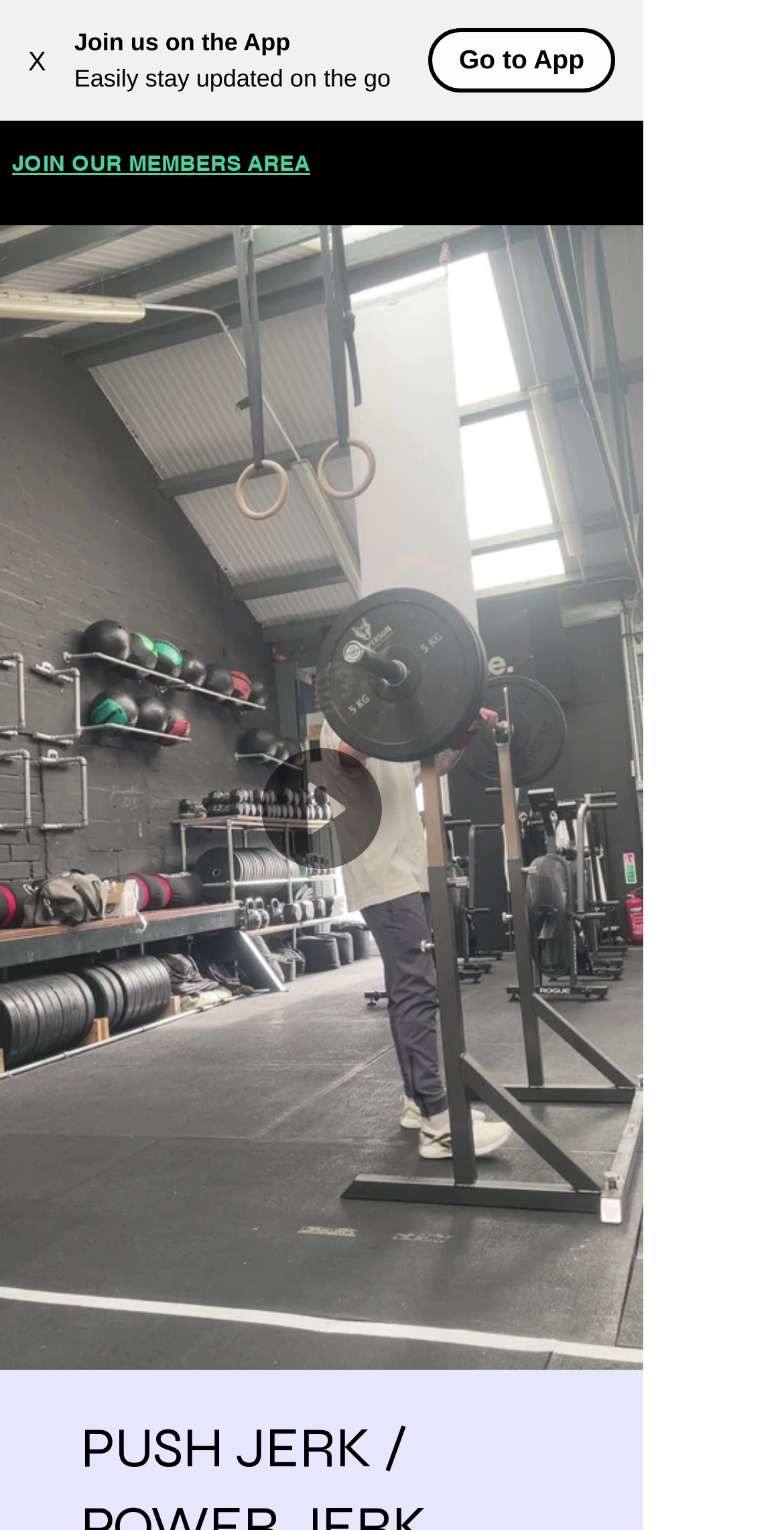What is the name of the gym?
Please provide a single word or phrase as the answer based on the screenshot.

Artemis Gym